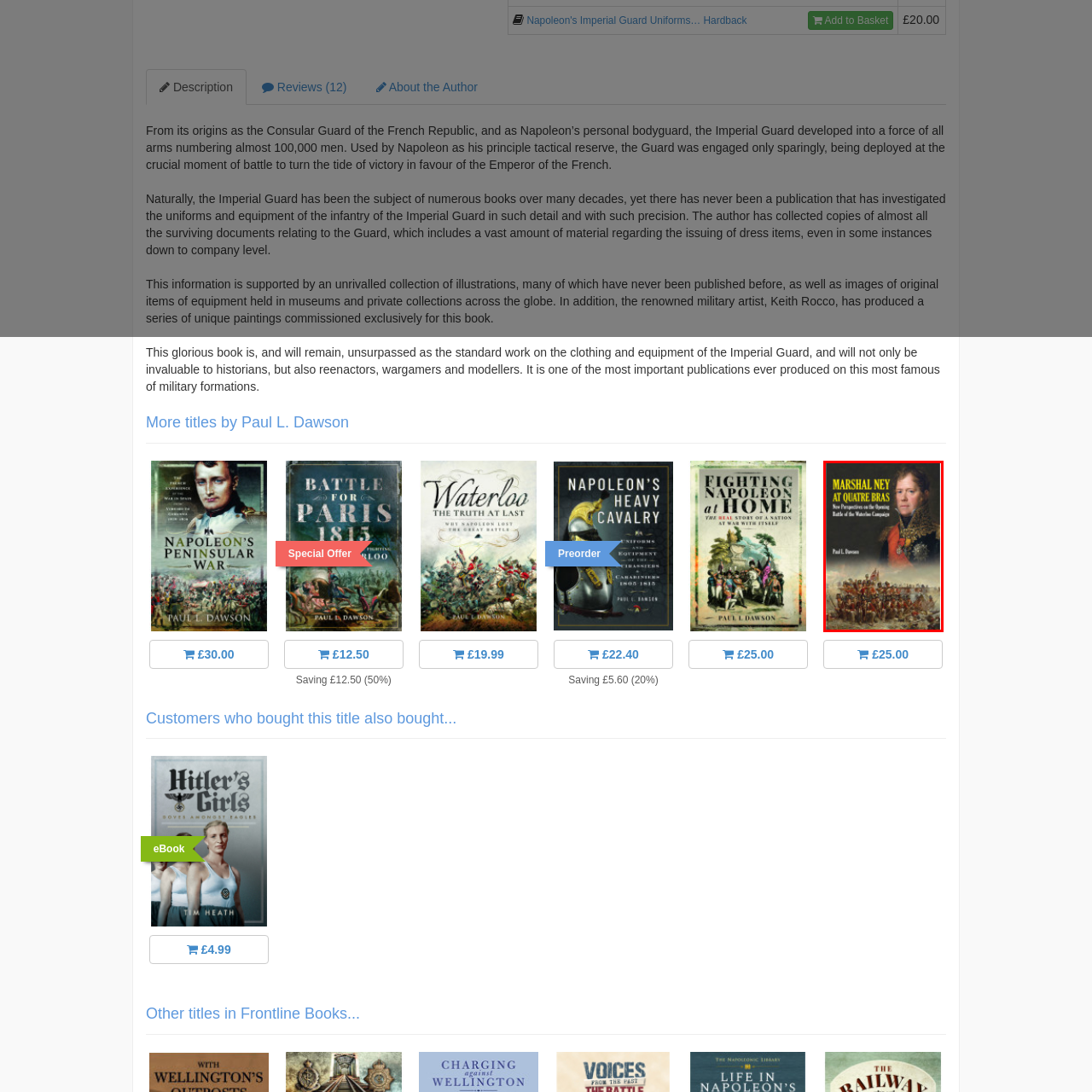Is the book valuable for historians?
Look at the area highlighted by the red bounding box and answer the question in detail, drawing from the specifics shown in the image.

The caption states that the work is a valuable addition for historians and enthusiasts of military history, particularly those interested in the Napoleonic Wars, implying that the book is valuable for historians.